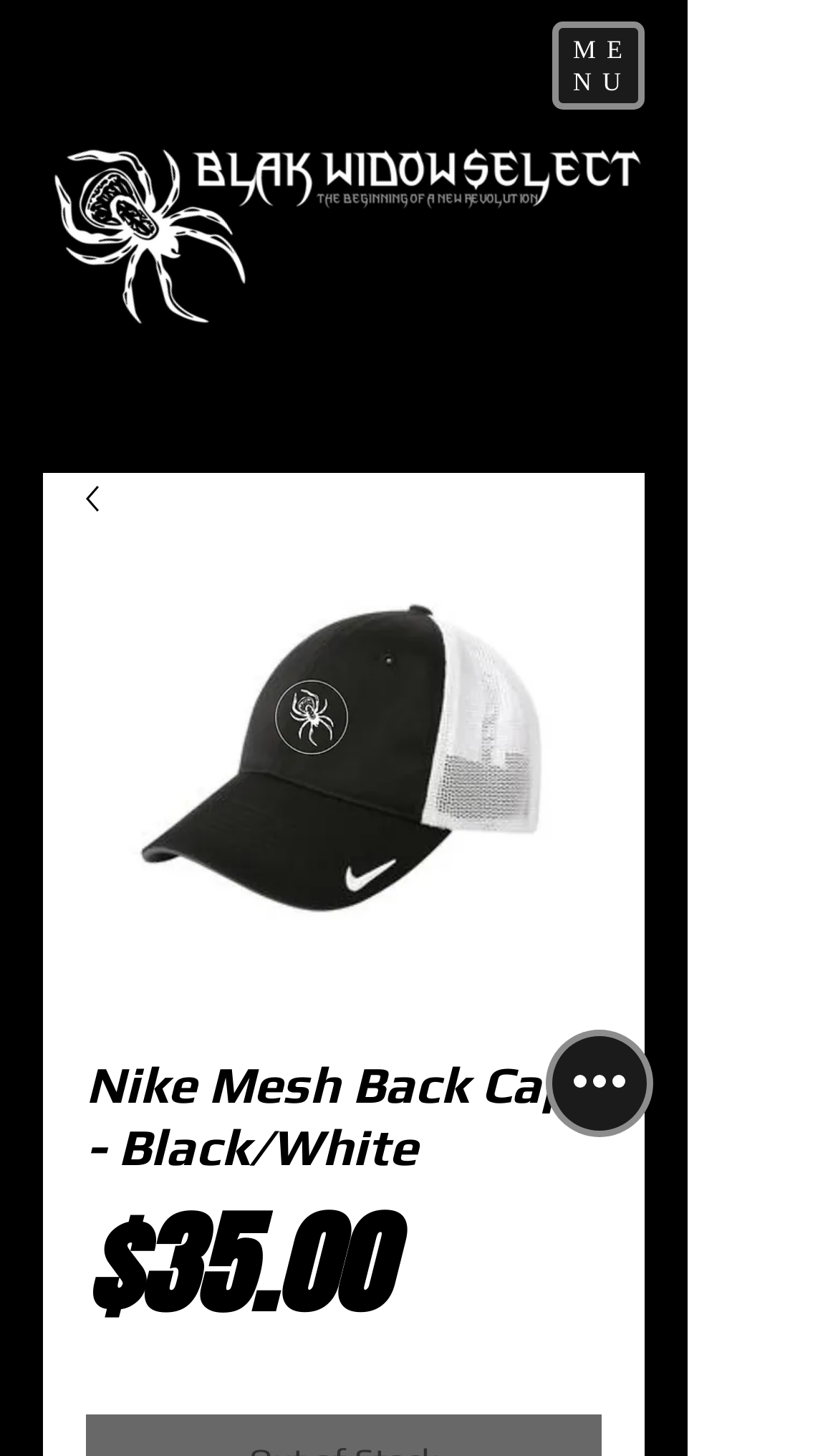Provide a thorough summary of the webpage.

The webpage appears to be a product page for a Nike Mesh Back Cap in black and white color. At the top left, there is a small icon with a grey background, which is a link. Next to it, there is another link. On the top right, there is a button to open a navigation menu, with the text "ME" and "NU" written in a vertical layout.

Below the navigation menu button, there is a main content section. It starts with a link that contains a small image, followed by a larger image of the Nike Mesh Back Cap in black and white color. The image is accompanied by a heading with the product name "Nike Mesh Back Cap - Black/White". Below the heading, there are two lines of text: the price "$35.00" and the label "Price".

At the bottom right, there is a button labeled "Quick actions". Overall, the webpage has a simple and clean layout, with a focus on showcasing the product image and details.